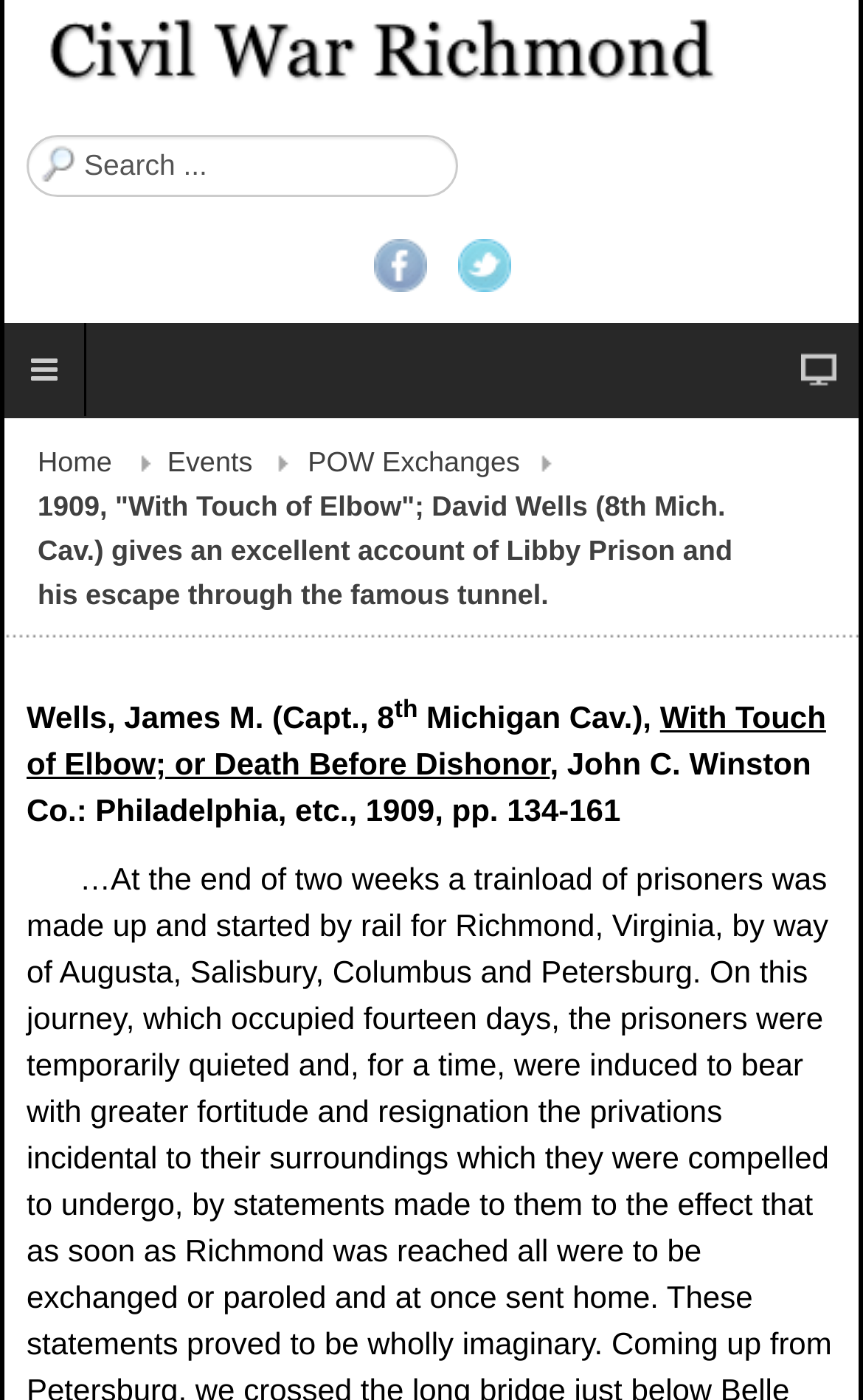What is the publisher of the book 'With Touch of Elbow; or Death Before Dishonor'?
We need a detailed and meticulous answer to the question.

The answer can be found by reading the StaticText element with the text ', John C. Winston Co.: Philadelphia, etc., 1909, pp. 134-161' which mentions the publisher as John C. Winston Co.